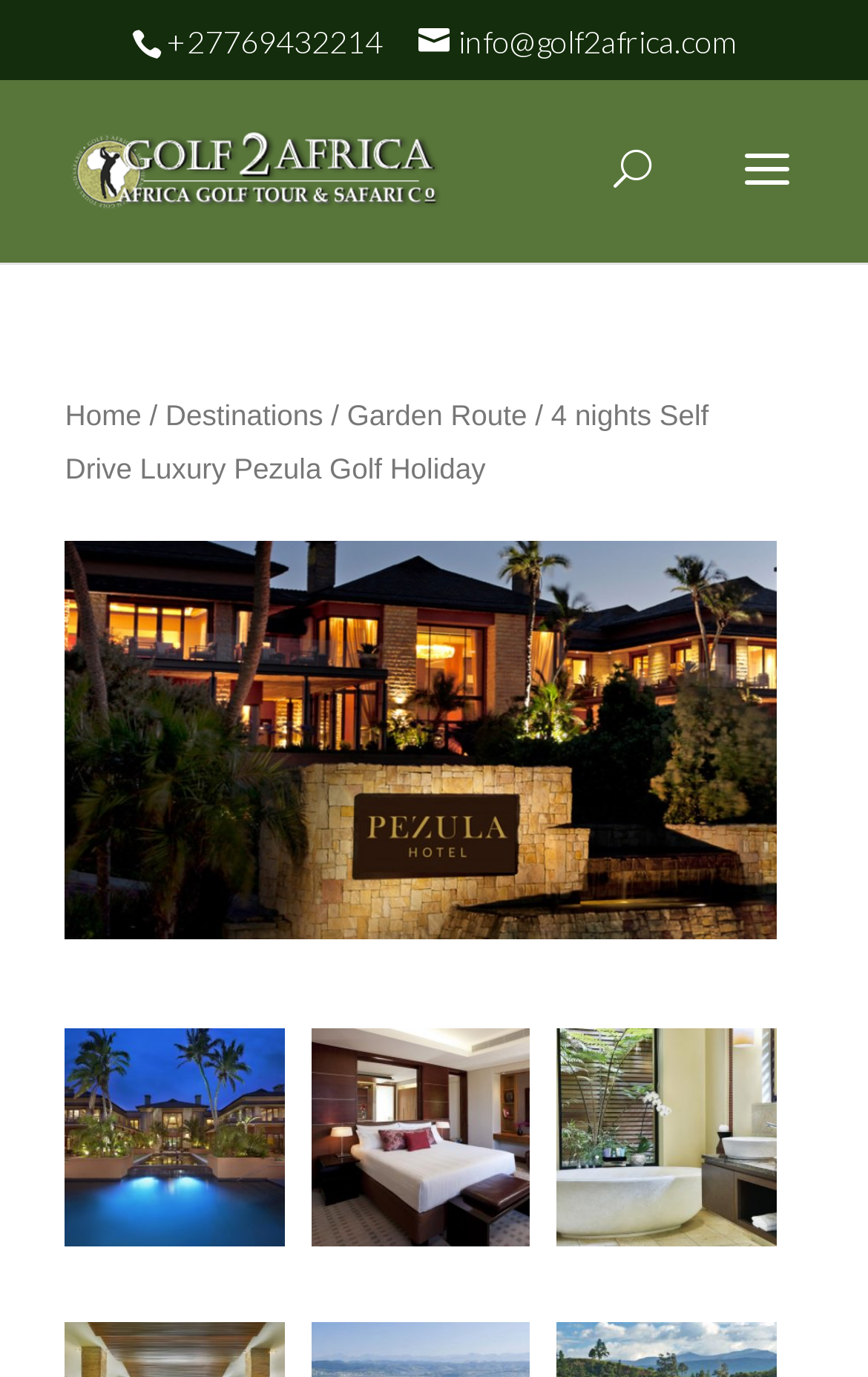What is the name of the golf course?
Look at the image and provide a detailed response to the question.

I found the name of the golf course by looking at the link elements and image descriptions, which mention 'Pezula' multiple times, indicating that it is a key location on the webpage.